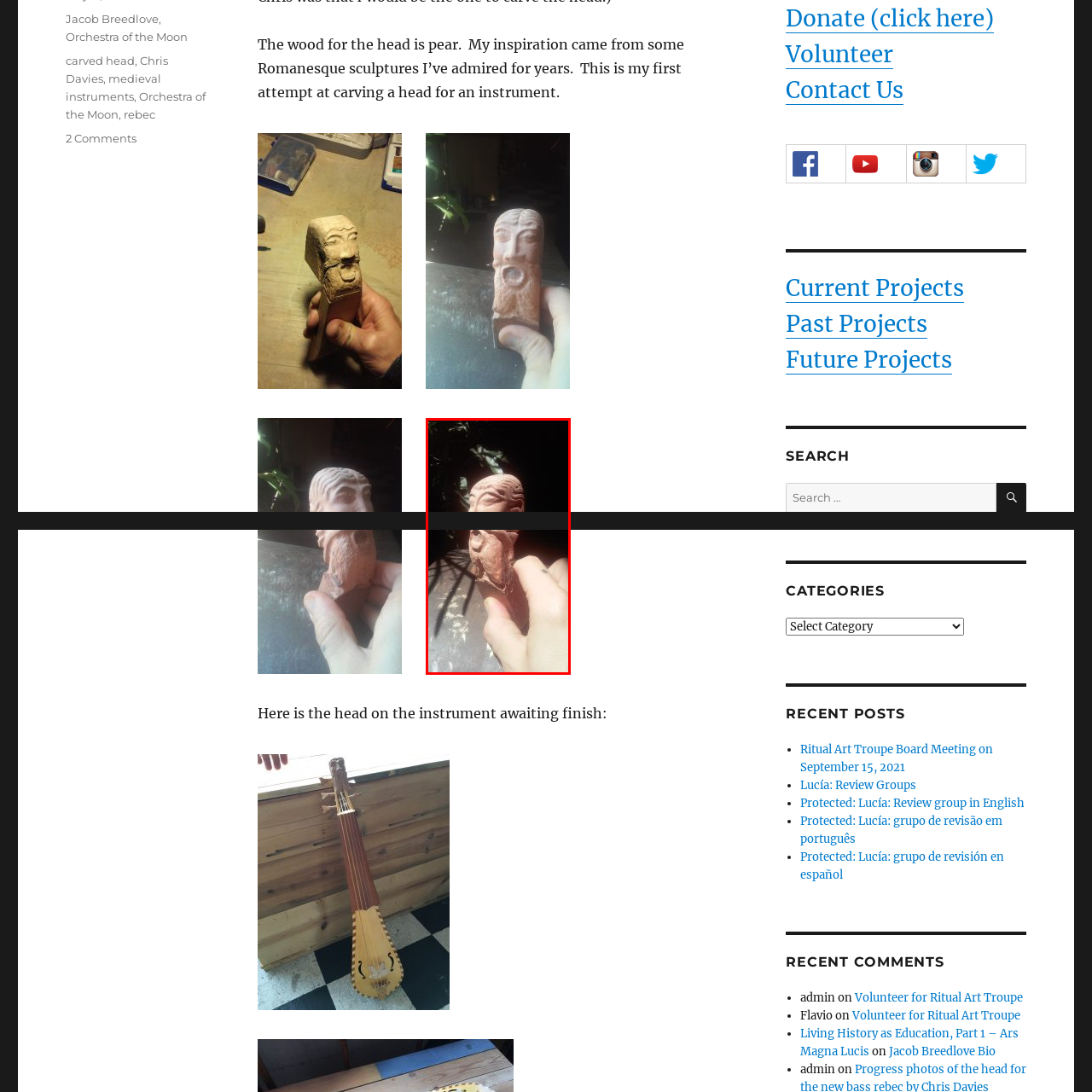What is the carving being held in?
Inspect the image enclosed in the red bounding box and provide a thorough answer based on the information you see.

The piece appears to be held in a hand, suggesting it is in the process of being crafted or displayed, and providing a sense of scale and context to the artwork.